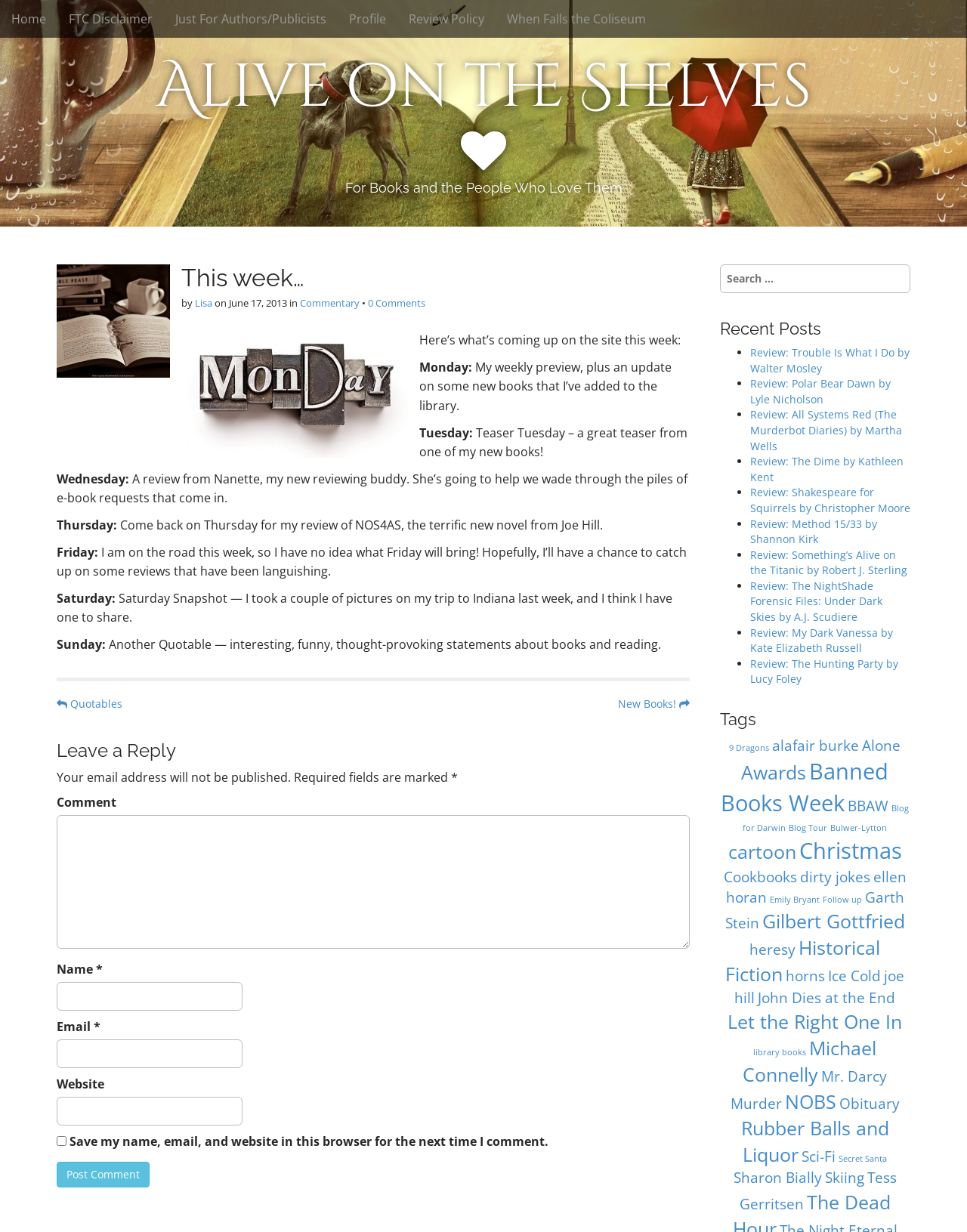Bounding box coordinates are given in the format (top-left x, top-left y, bottom-right x, bottom-right y). All values should be floating point numbers between 0 and 1. Provide the bounding box coordinate for the UI element described as: Garth Stein

[0.75, 0.72, 0.935, 0.757]